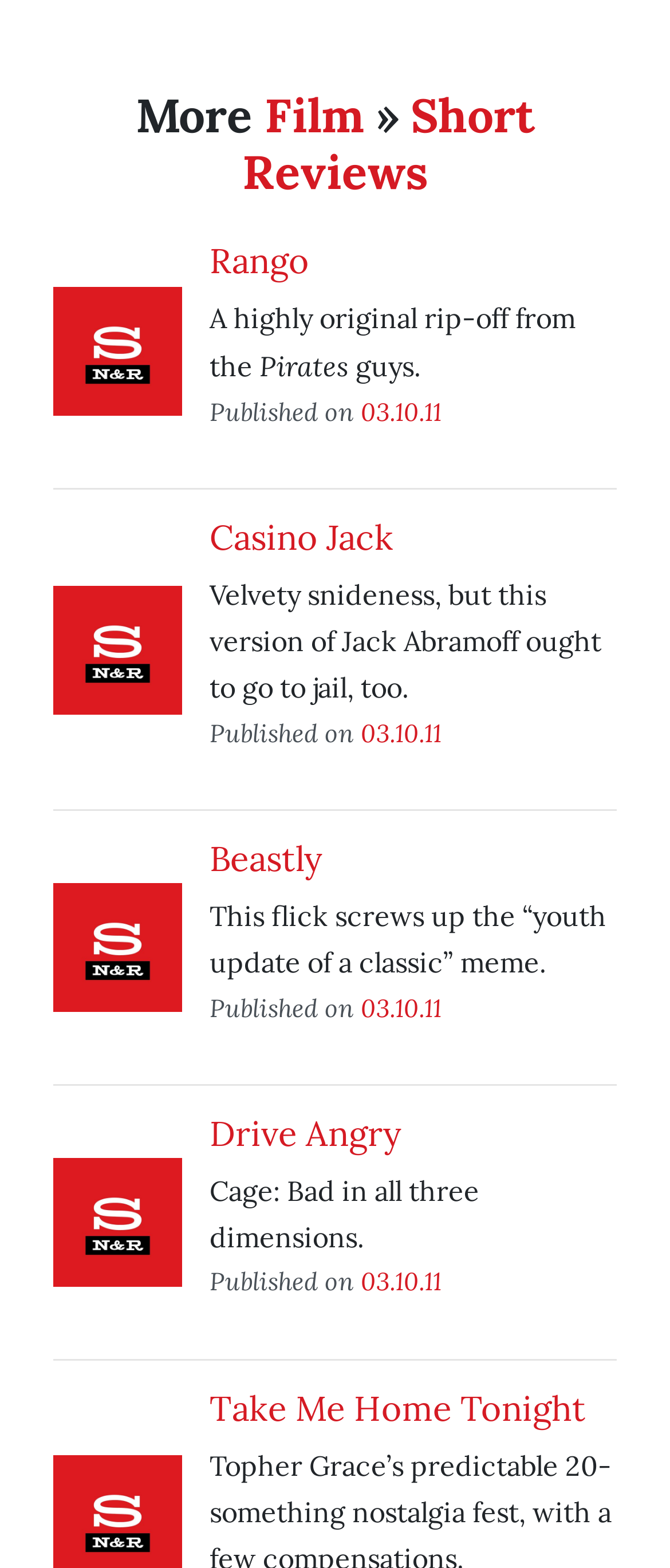What is the title of the last film review?
Give a thorough and detailed response to the question.

I looked at the headings and links that describe each film review. The last film review has a heading that says 'Take Me Home Tonight', which is also a link.